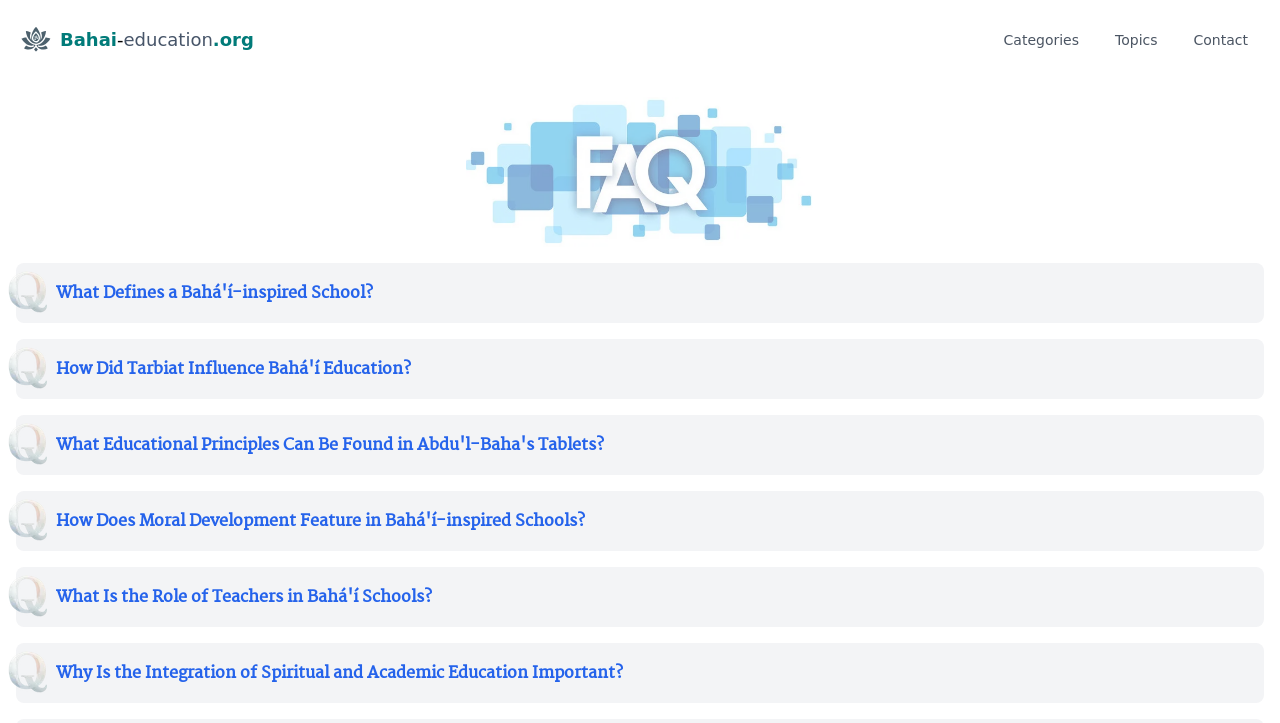Determine the bounding box for the described HTML element: "Bahai-education.org Bahai-education.org". Ensure the coordinates are four float numbers between 0 and 1 in the format [left, top, right, bottom].

[0.016, 0.028, 0.198, 0.083]